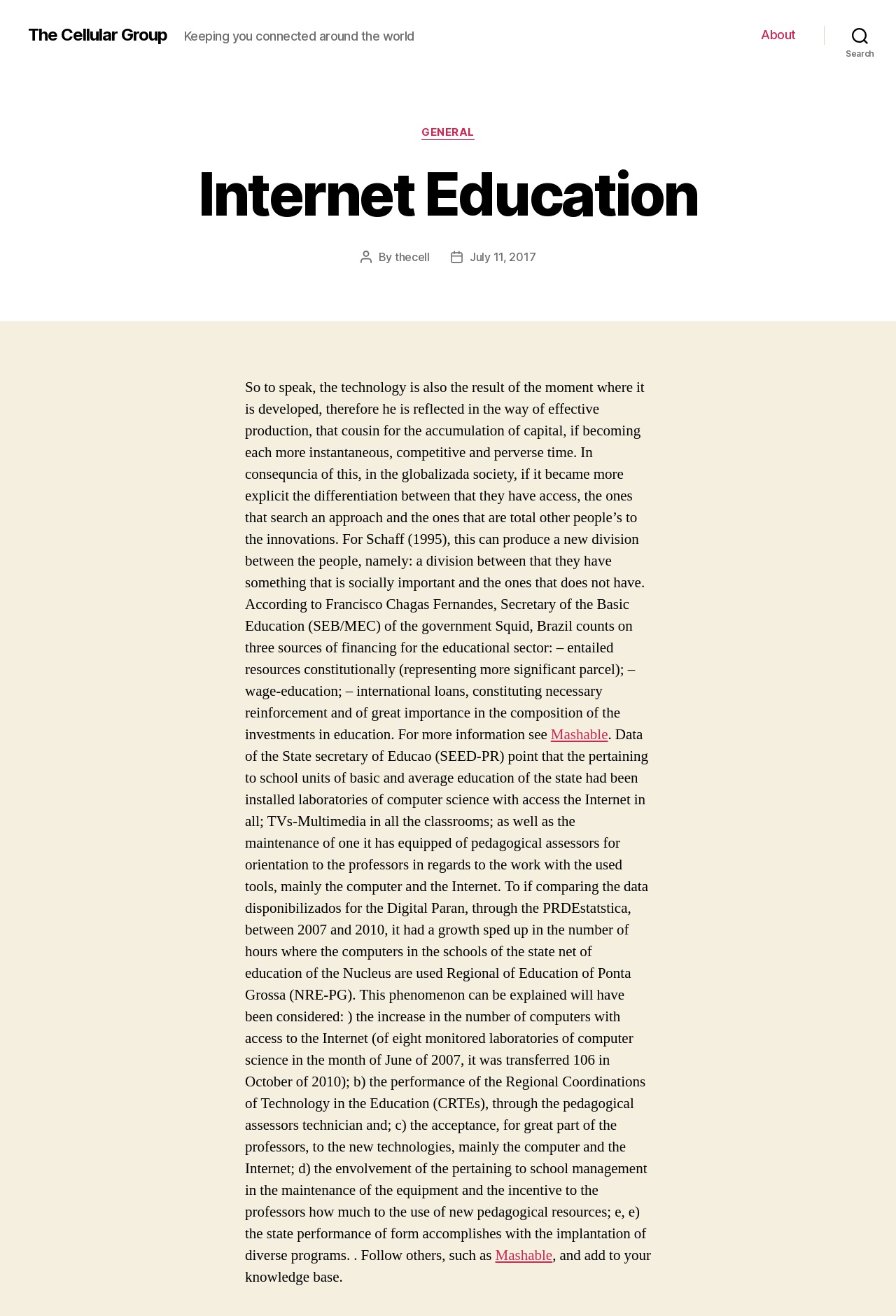Using the element description General, predict the bounding box coordinates for the UI element. Provide the coordinates in (top-left x, top-left y, bottom-right x, bottom-right y) format with values ranging from 0 to 1.

[0.47, 0.096, 0.53, 0.106]